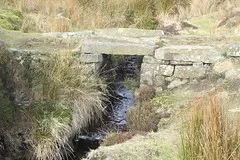Respond with a single word or phrase to the following question:
What surrounds the bridge?

Lush greenery and sparse grass